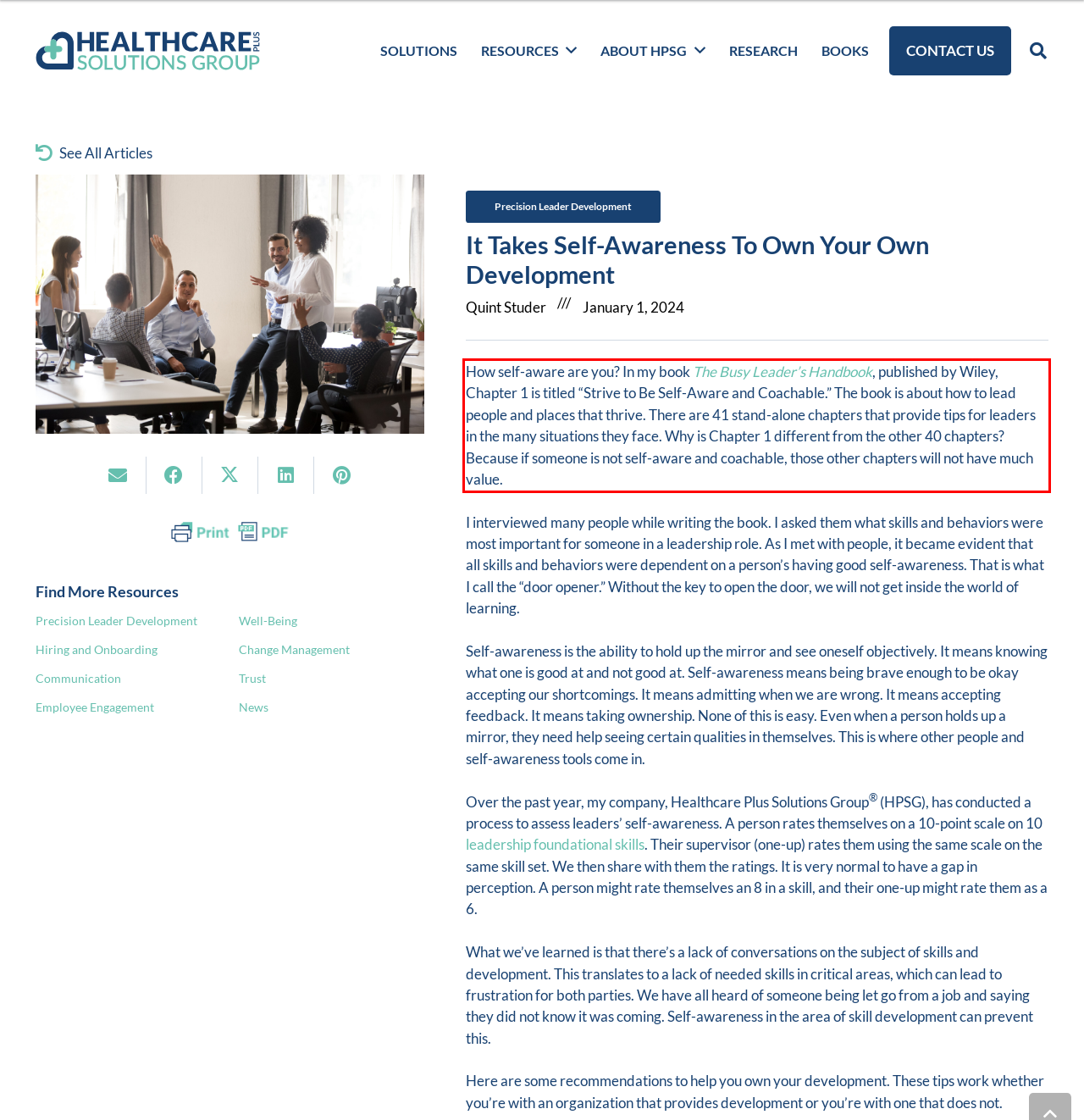Given the screenshot of the webpage, identify the red bounding box, and recognize the text content inside that red bounding box.

How self-aware are you? In my book The Busy Leader’s Handbook, published by Wiley, Chapter 1 is titled “Strive to Be Self-Aware and Coachable.” The book is about how to lead people and places that thrive. There are 41 stand-alone chapters that provide tips for leaders in the many situations they face. Why is Chapter 1 different from the other 40 chapters? Because if someone is not self-aware and coachable, those other chapters will not have much value.